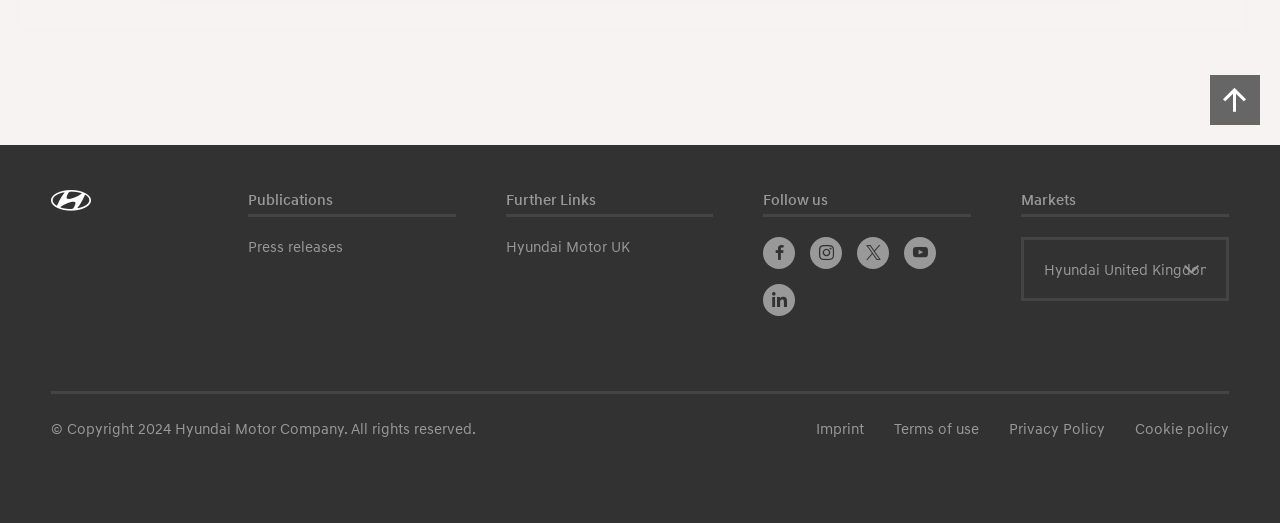Give a one-word or phrase response to the following question: How many links are available in the footer section?

4